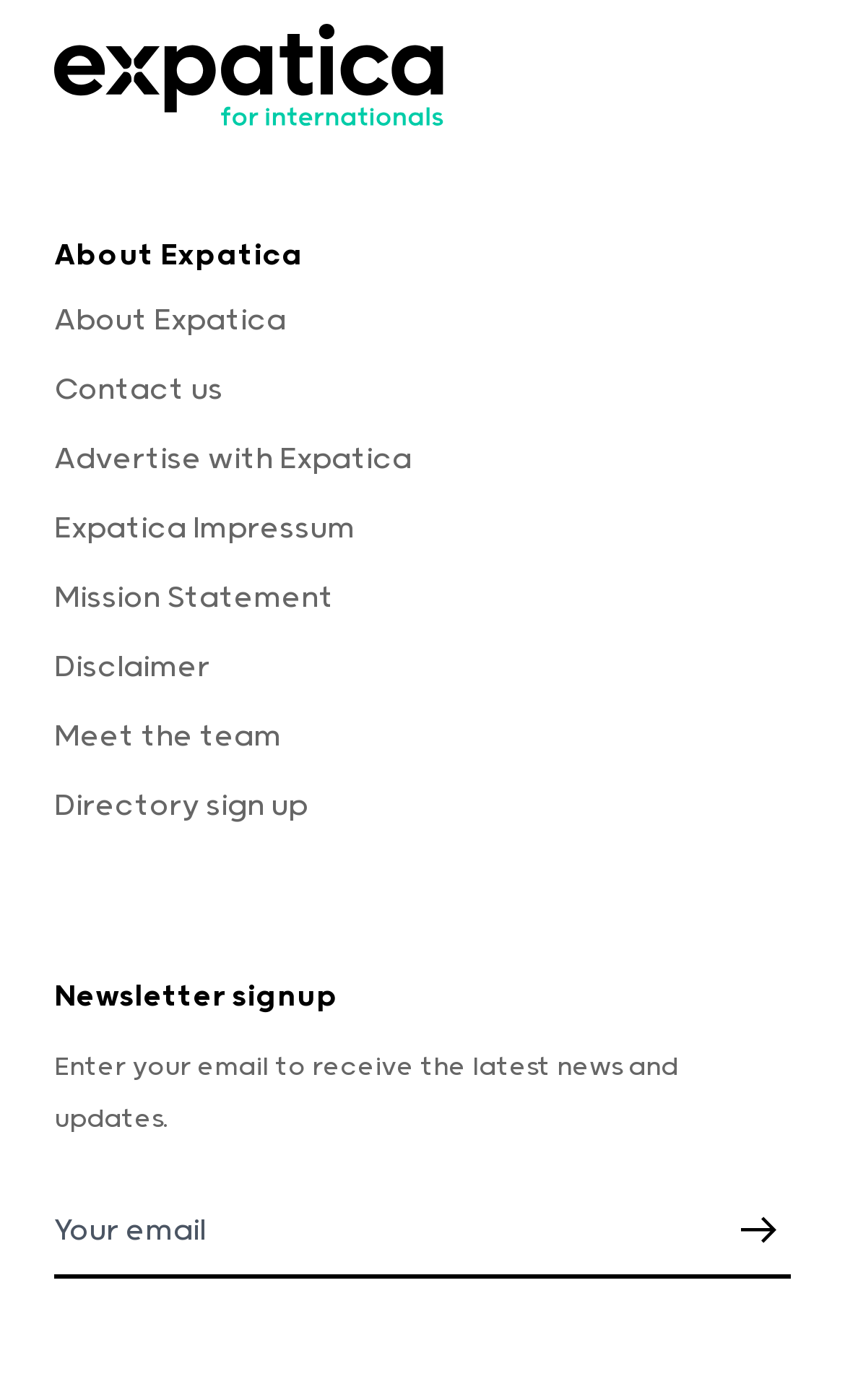Determine the bounding box coordinates of the element's region needed to click to follow the instruction: "Click on the About Expatica link". Provide these coordinates as four float numbers between 0 and 1, formatted as [left, top, right, bottom].

[0.064, 0.216, 0.338, 0.241]